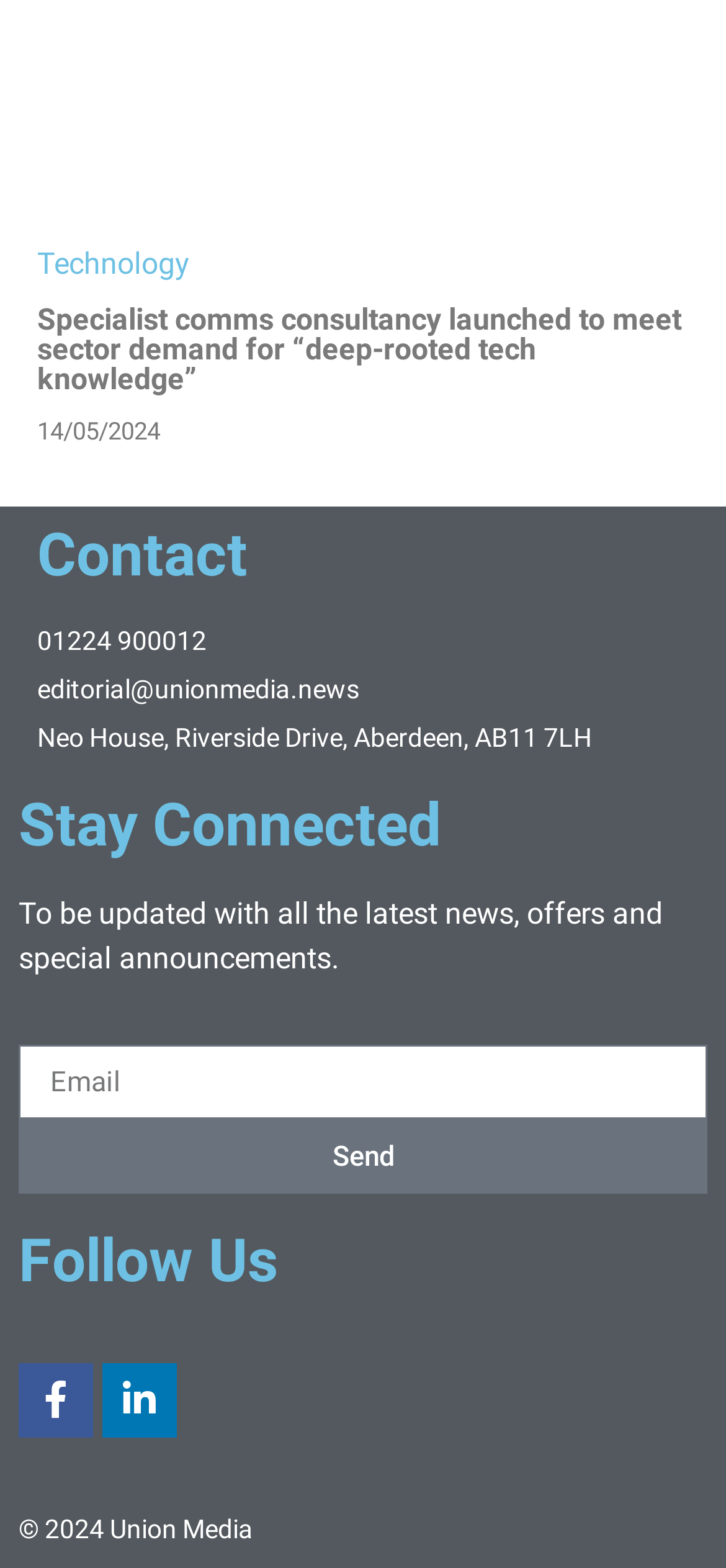What social media platforms can I follow?
We need a detailed and meticulous answer to the question.

I found links with icons and text 'Facebook-f' and 'Linkedin-in', which suggest that I can follow the company on Facebook and LinkedIn.